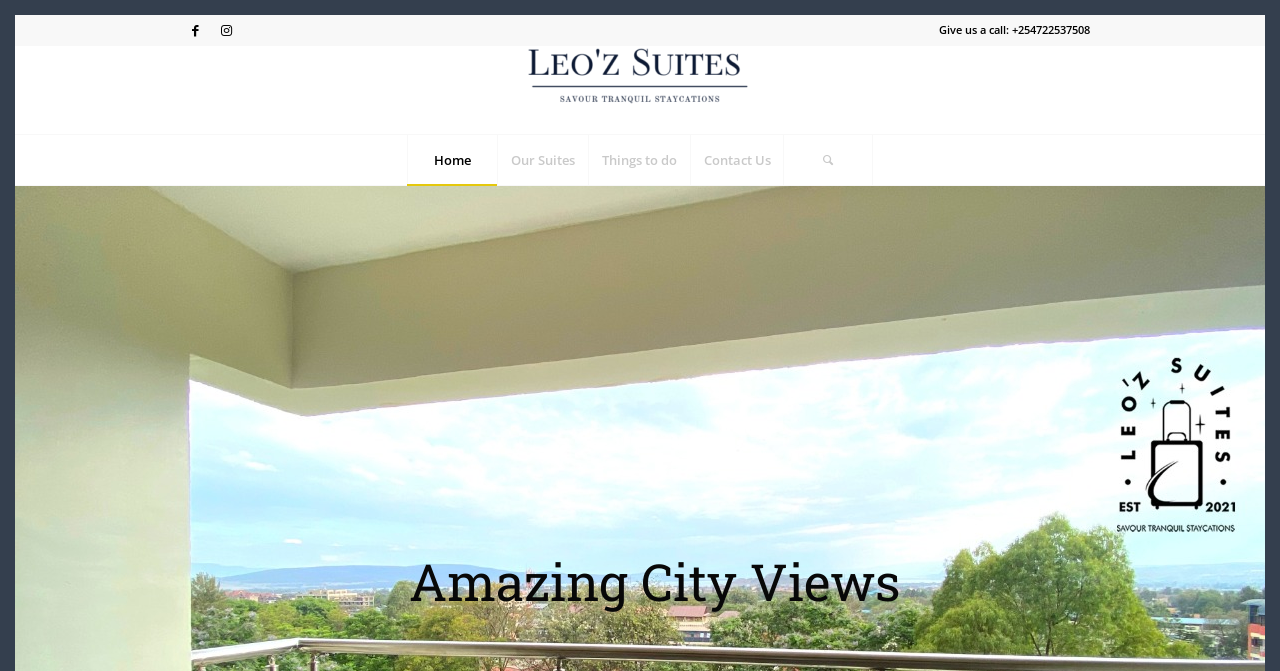What is the phone number to contact Leoz Suites?
Look at the image and respond with a single word or a short phrase.

+254722537508